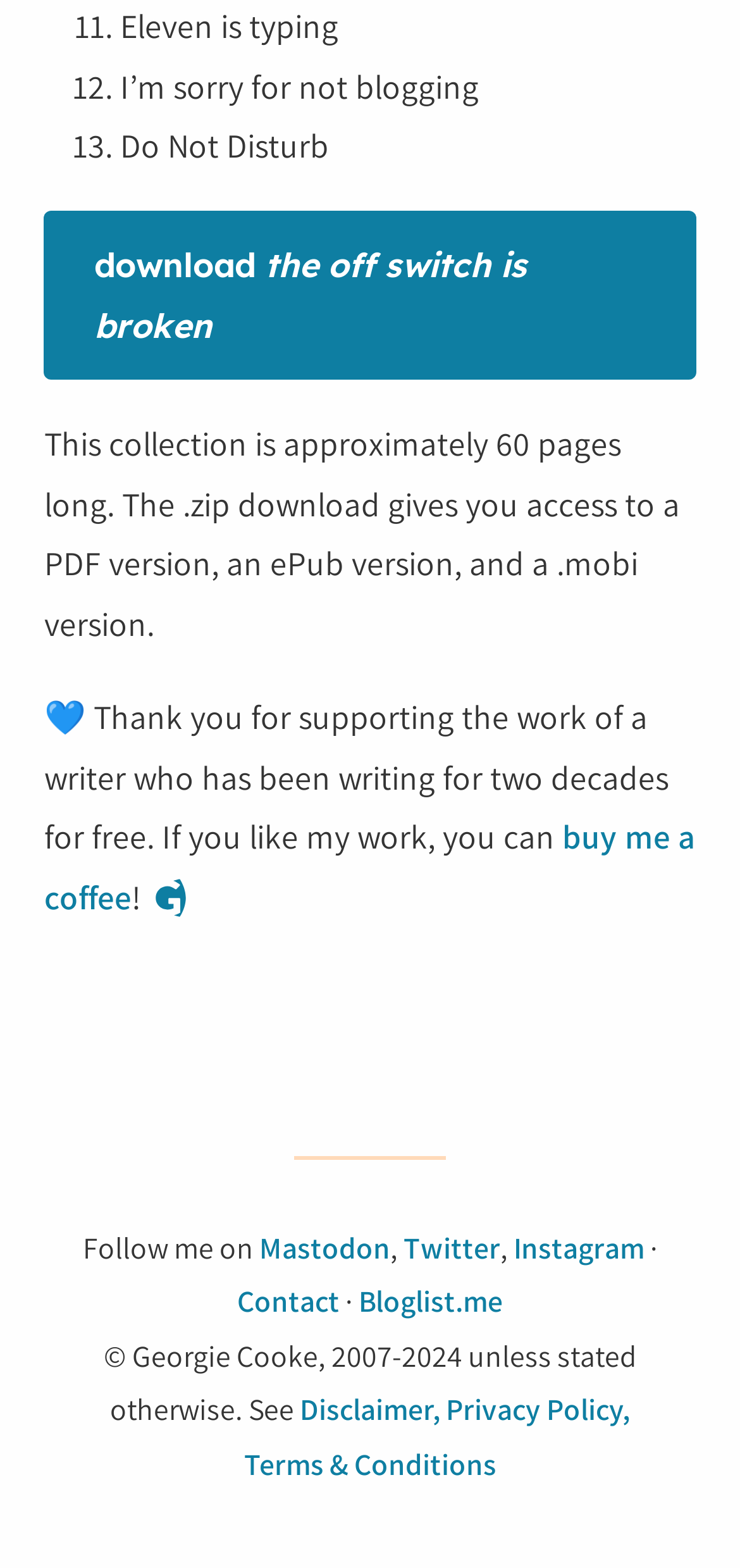Please answer the following question using a single word or phrase: 
What is the approximate length of the collection?

60 pages